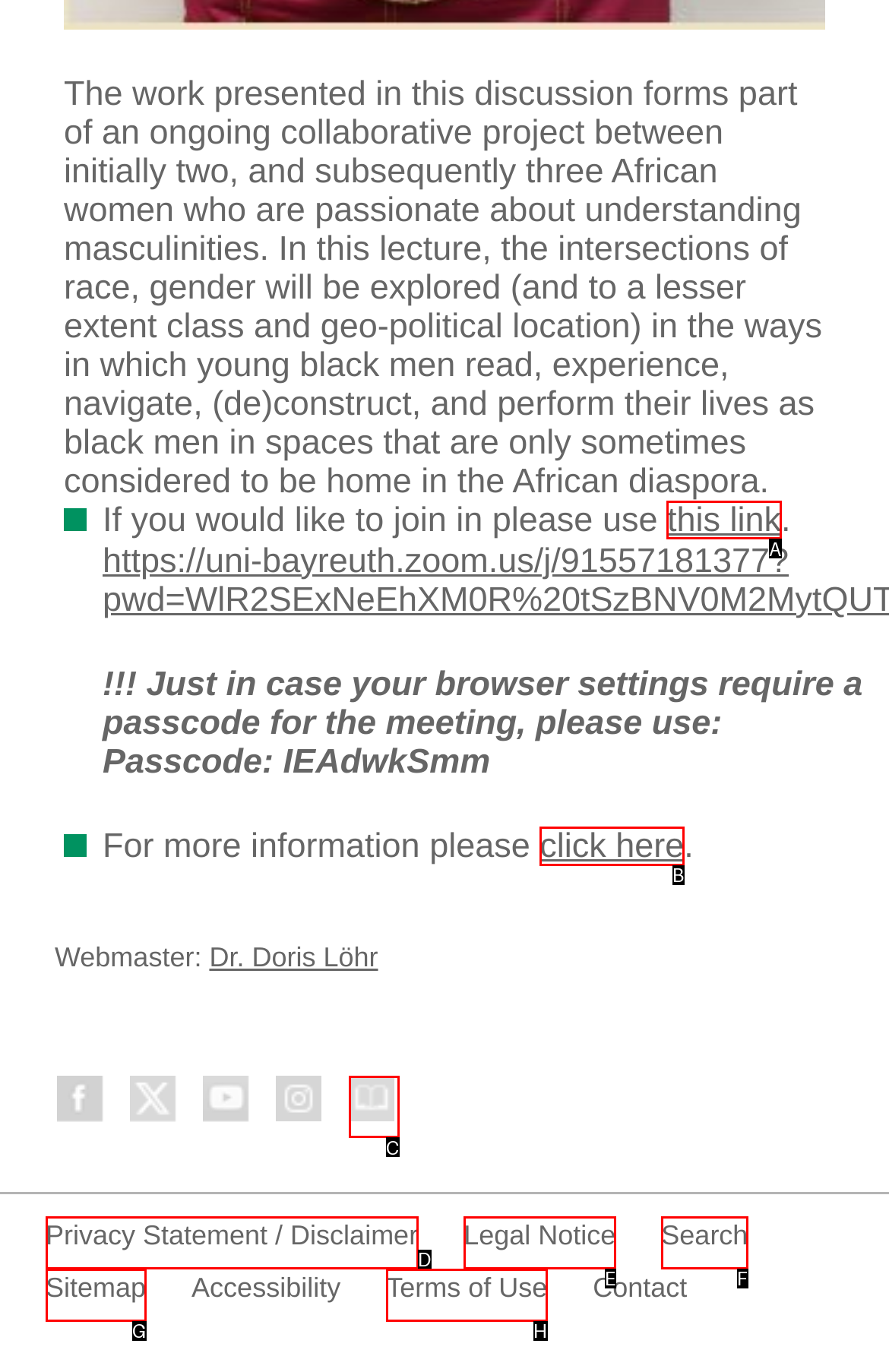Point out the HTML element I should click to achieve the following task: Click the link to join the meeting Provide the letter of the selected option from the choices.

A